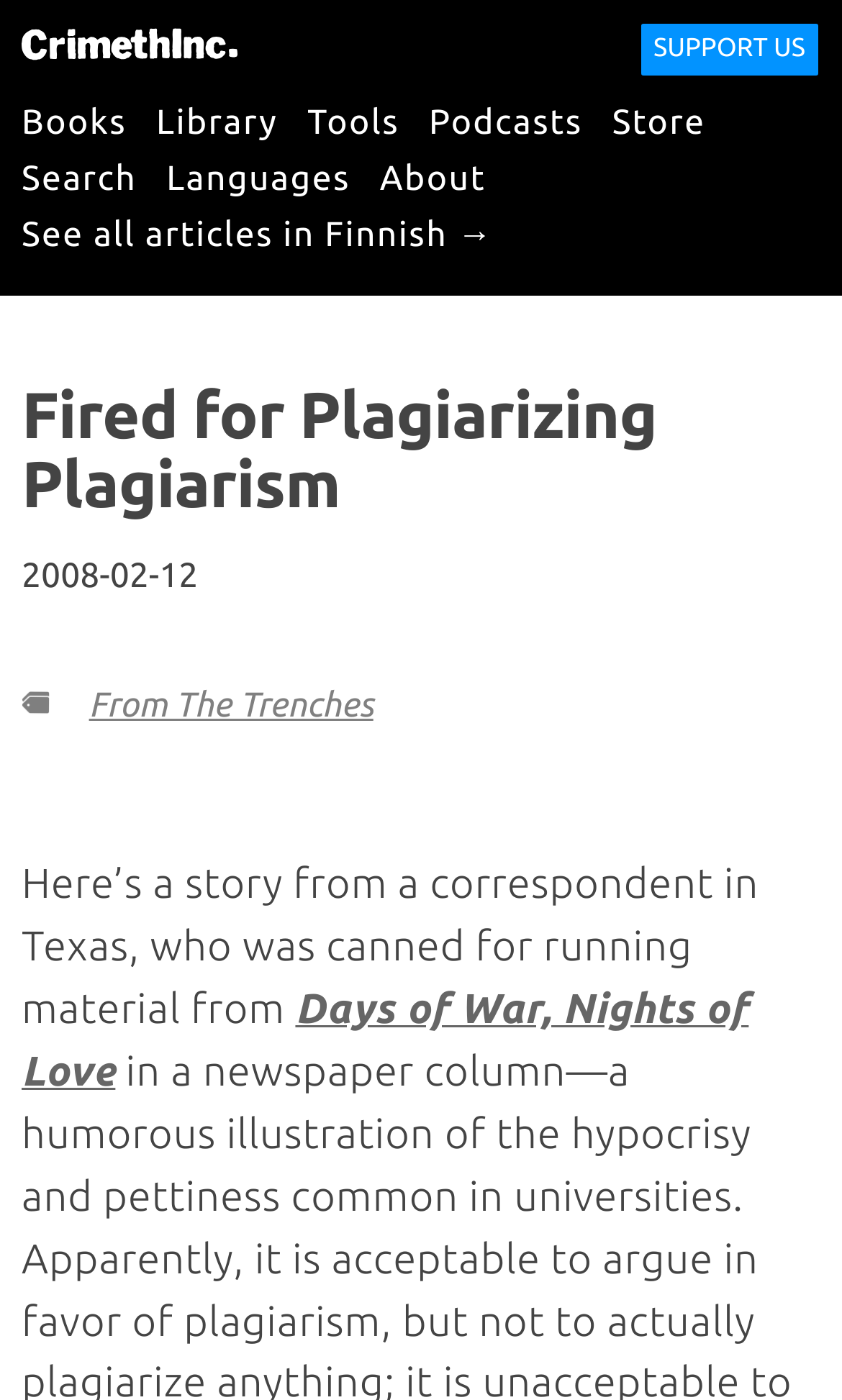Please provide the bounding box coordinates for the element that needs to be clicked to perform the following instruction: "Read about the history and origins of Parkin". The coordinates should be given as four float numbers between 0 and 1, i.e., [left, top, right, bottom].

None